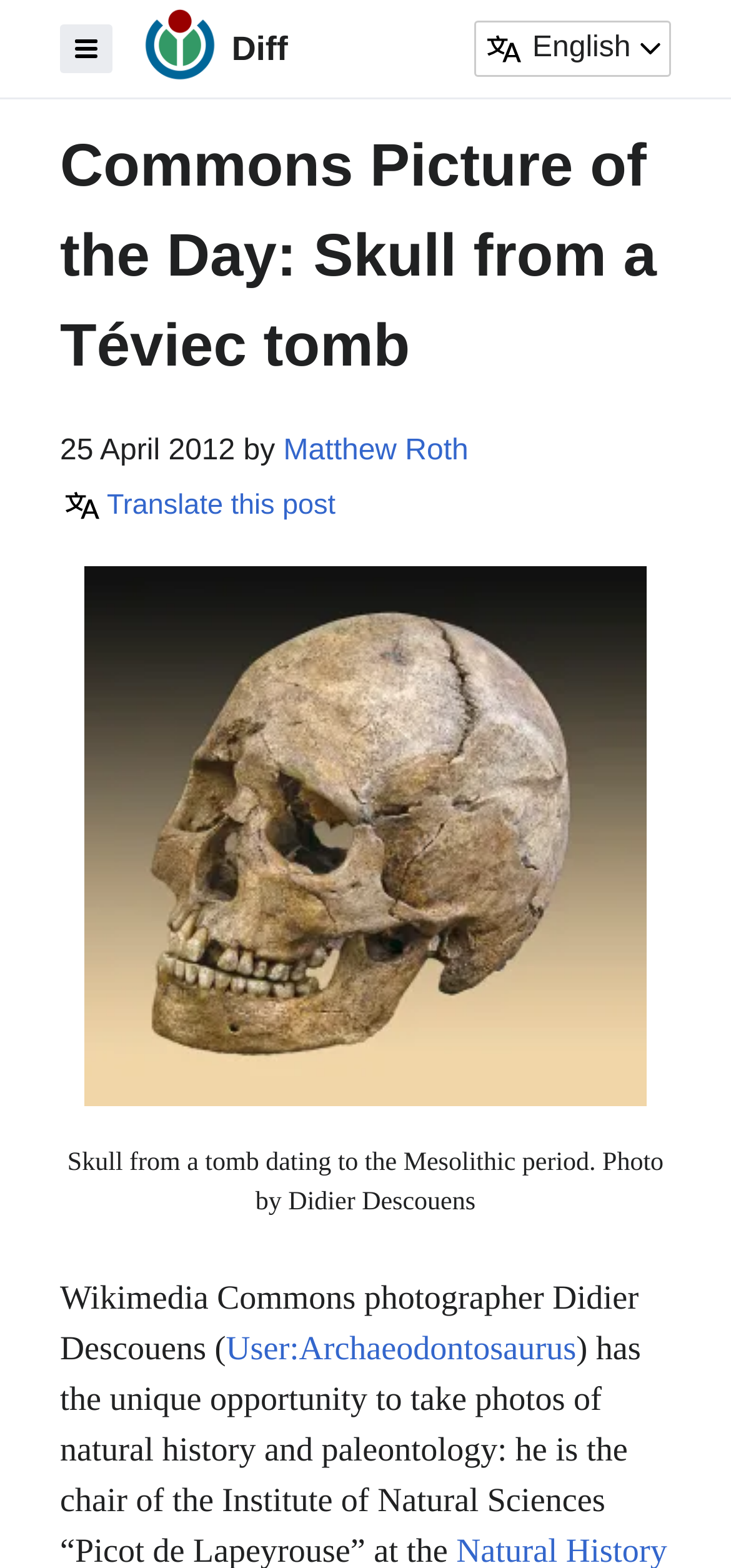What is the name of the photographer's user account?
Using the details from the image, give an elaborate explanation to answer the question.

I found the answer by looking at the link element, which says 'User:Archaeodontosaurus'.